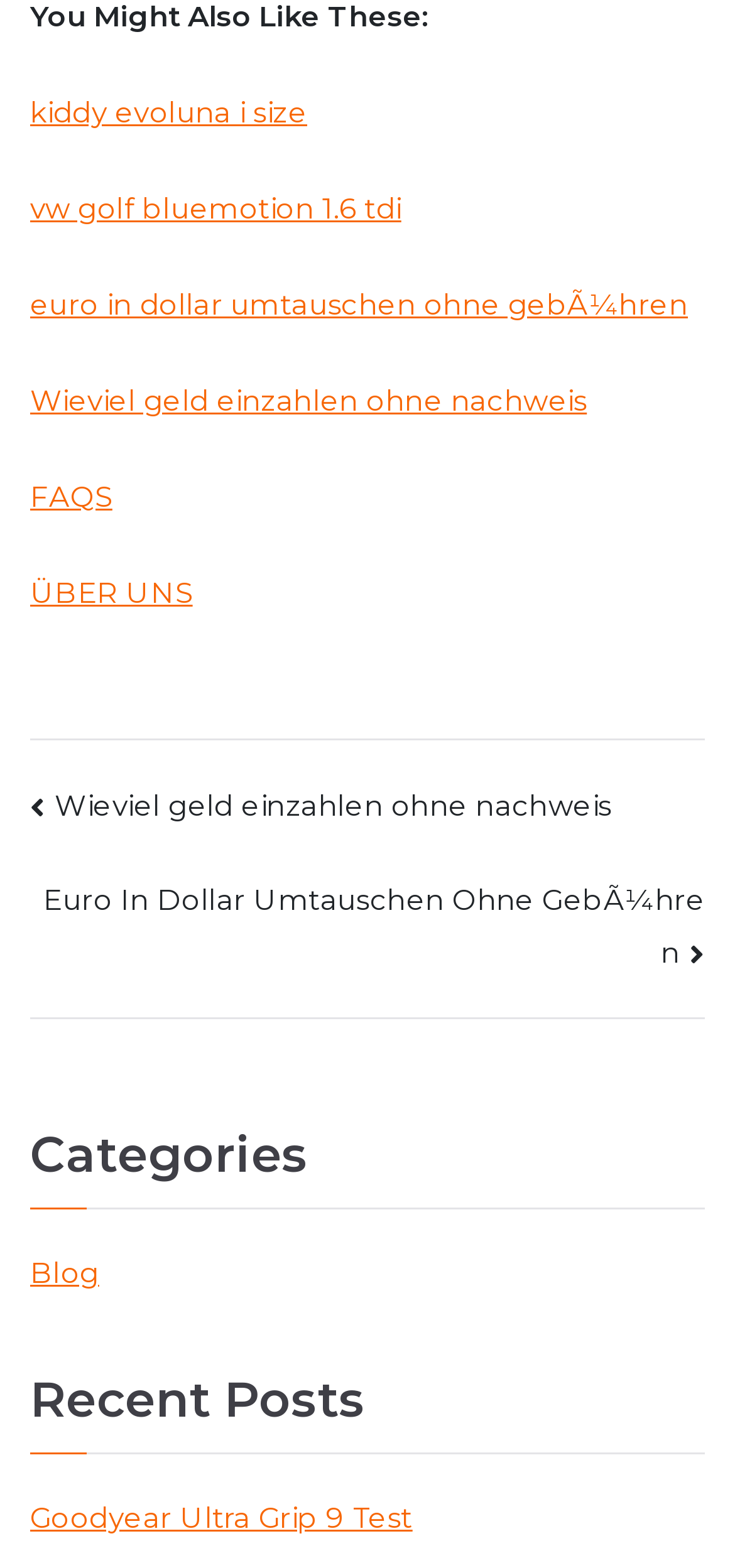Locate the bounding box of the UI element with the following description: "name="submit" value="Post Comment"".

None